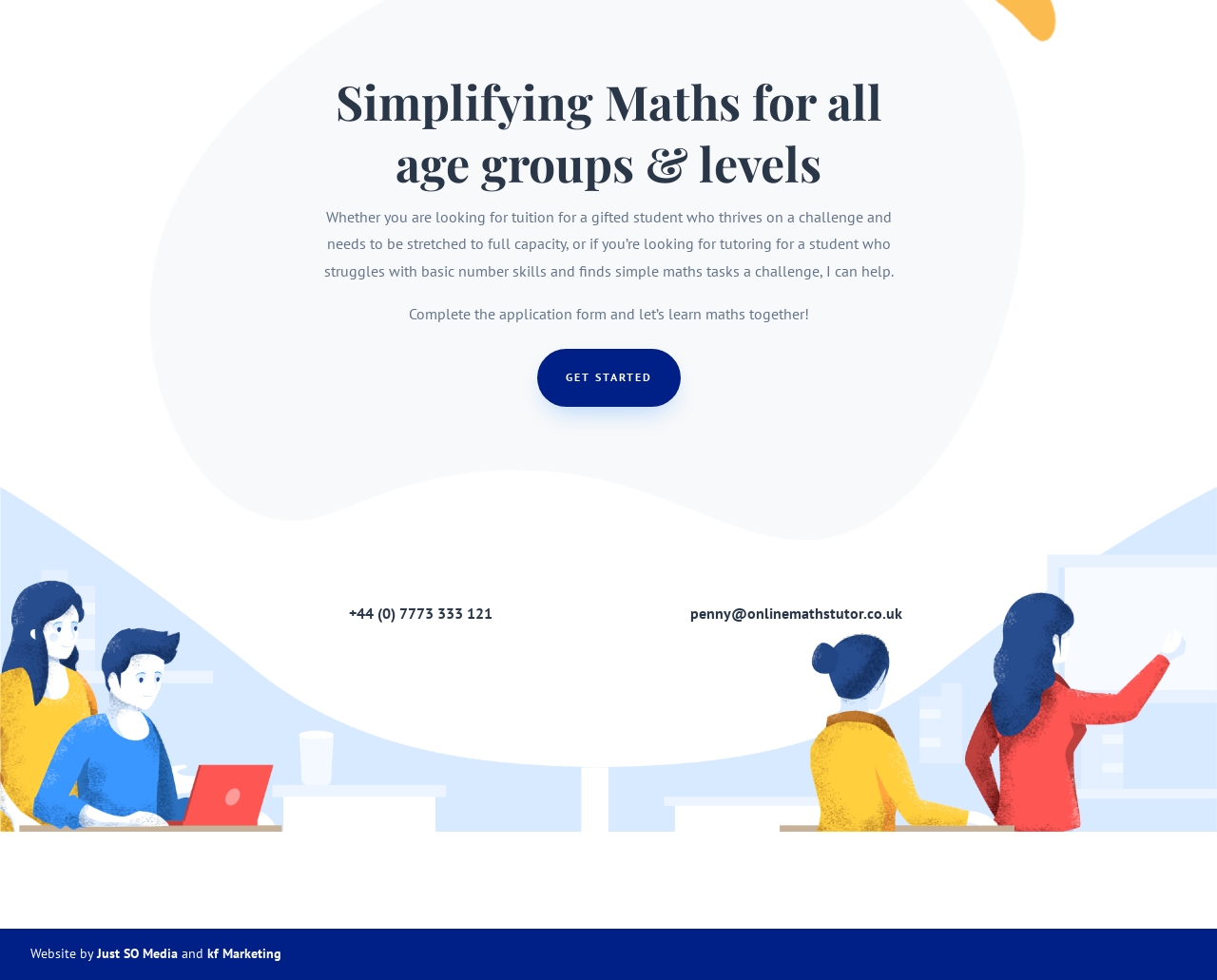Use a single word or phrase to answer the question:
How can I get started with maths tutoring?

Complete application form